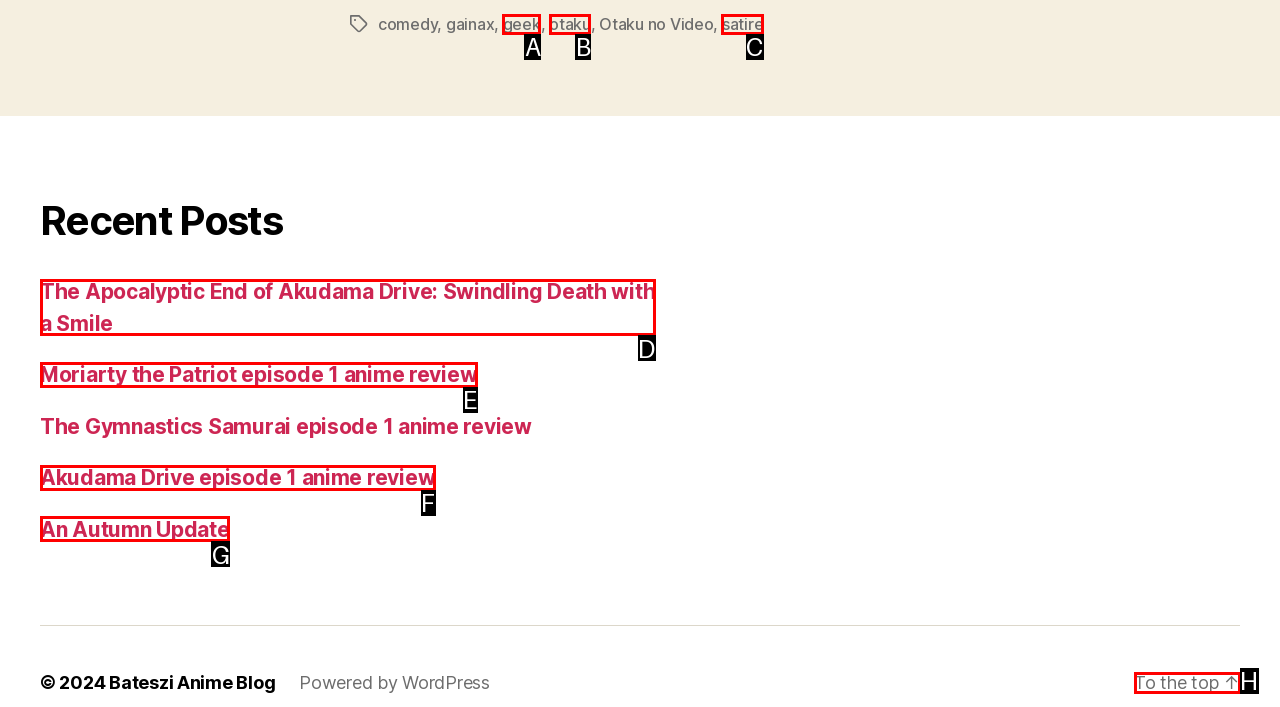Find the option that matches this description: An Autumn Update
Provide the corresponding letter directly.

G